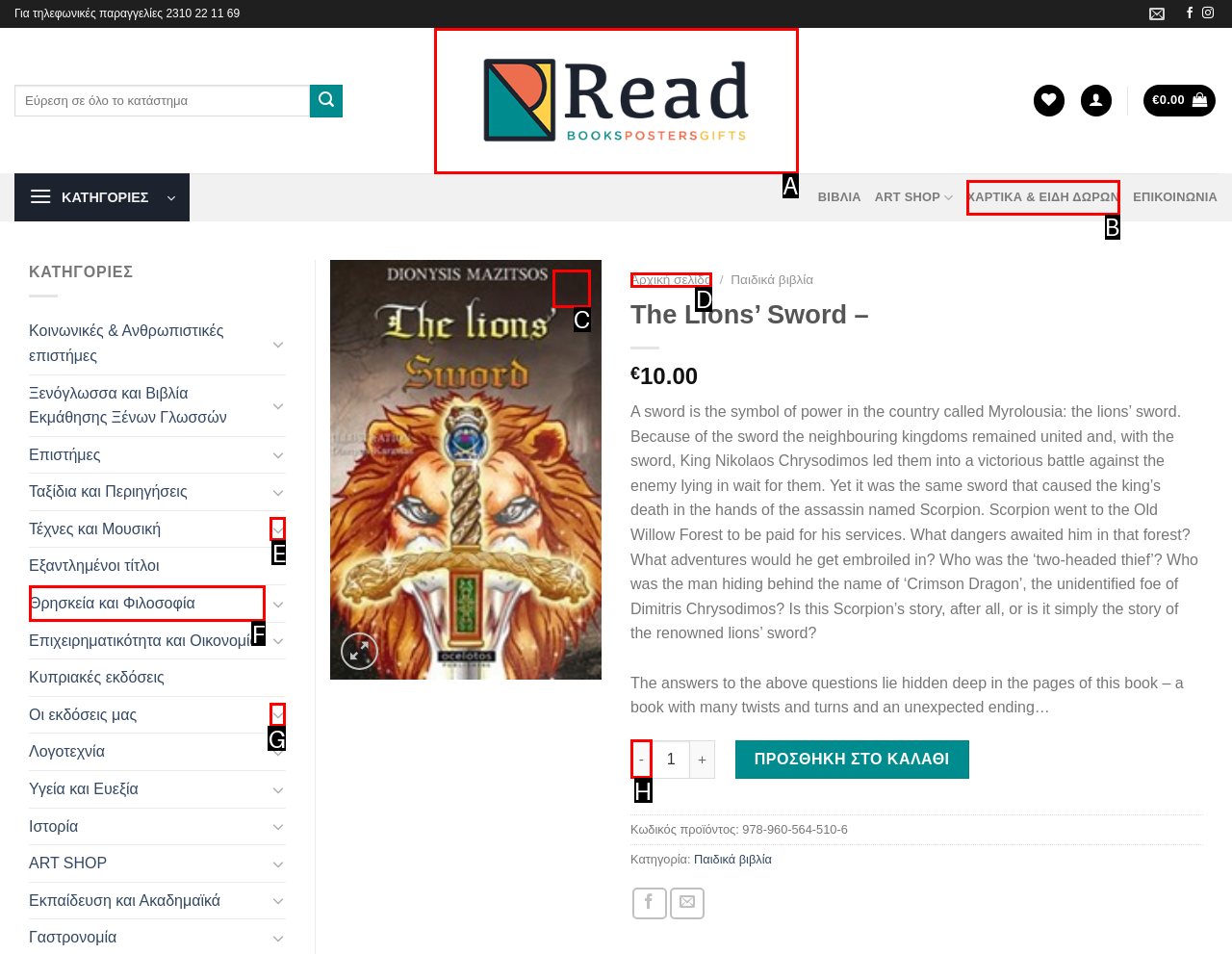Select the correct HTML element to complete the following task: Add to wishlist
Provide the letter of the choice directly from the given options.

C